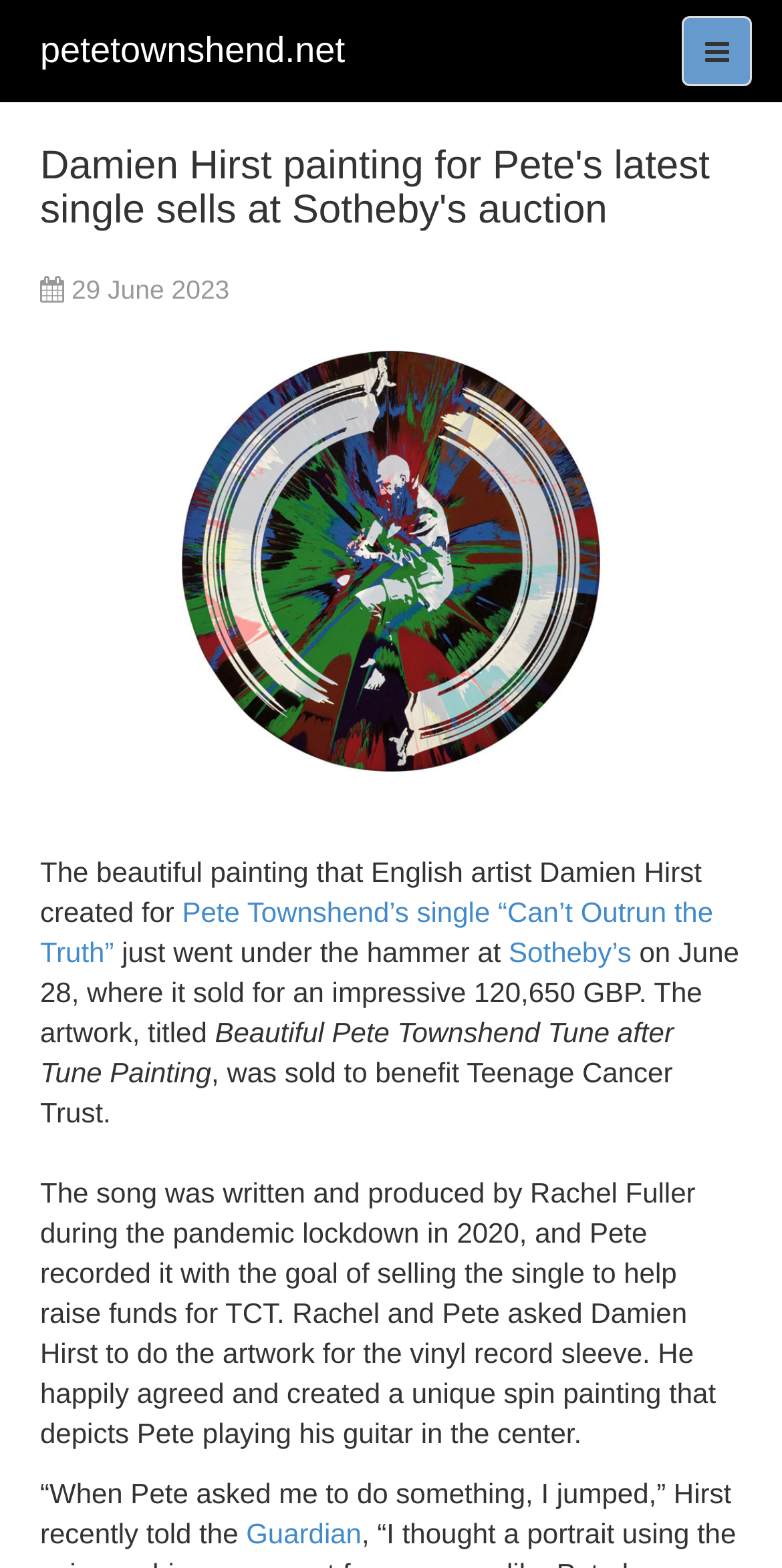Given the element description, predict the bounding box coordinates in the format (top-left x, top-left y, bottom-right x, bottom-right y). Make sure all values are between 0 and 1. Here is the element description: parent_node: petetownshend.net

[0.872, 0.01, 0.962, 0.055]